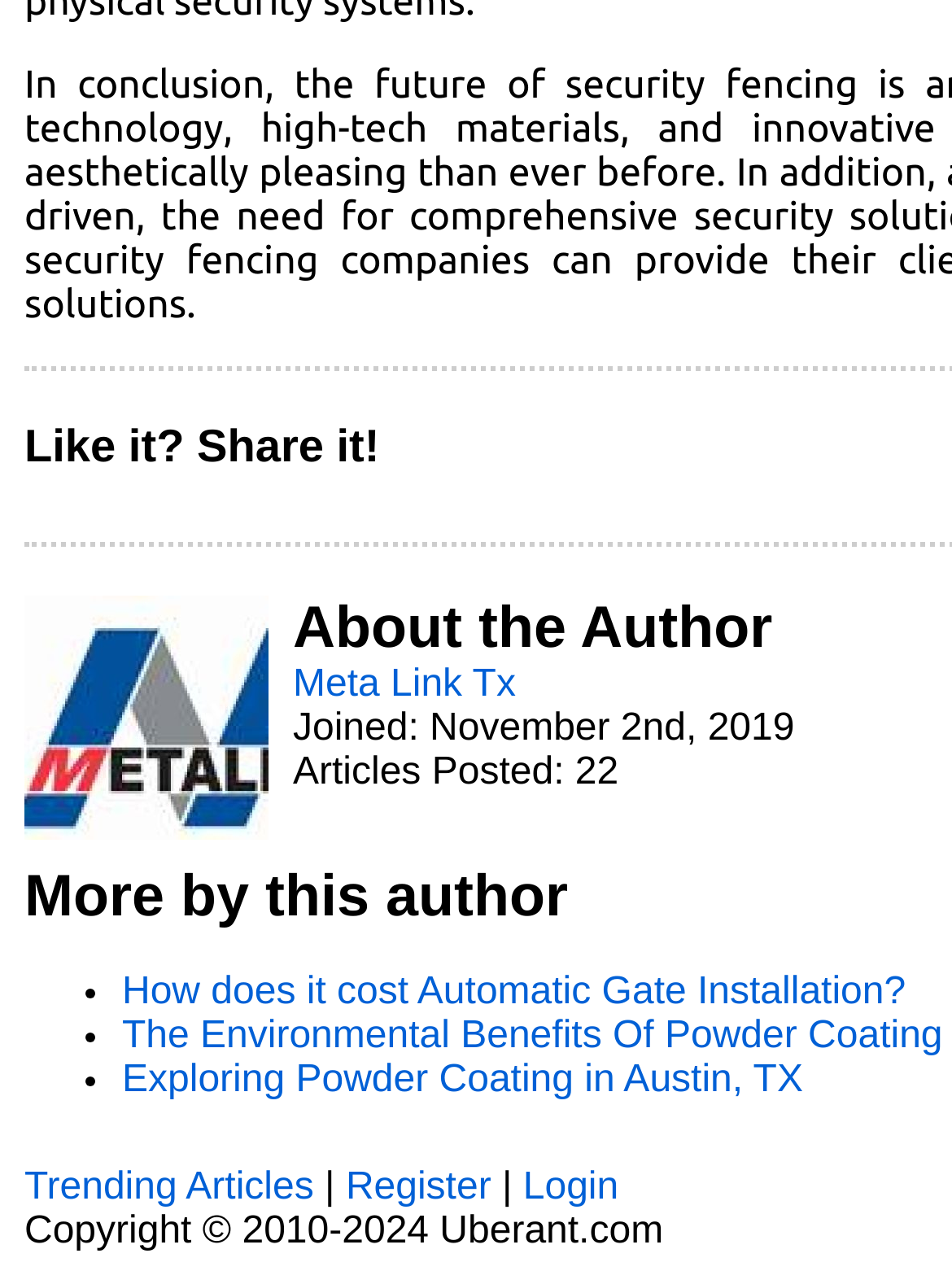From the image, can you give a detailed response to the question below:
What is the author's join date?

I found the answer by looking at the 'About the Author' section, where it says 'Joined: November 2nd, 2019'.